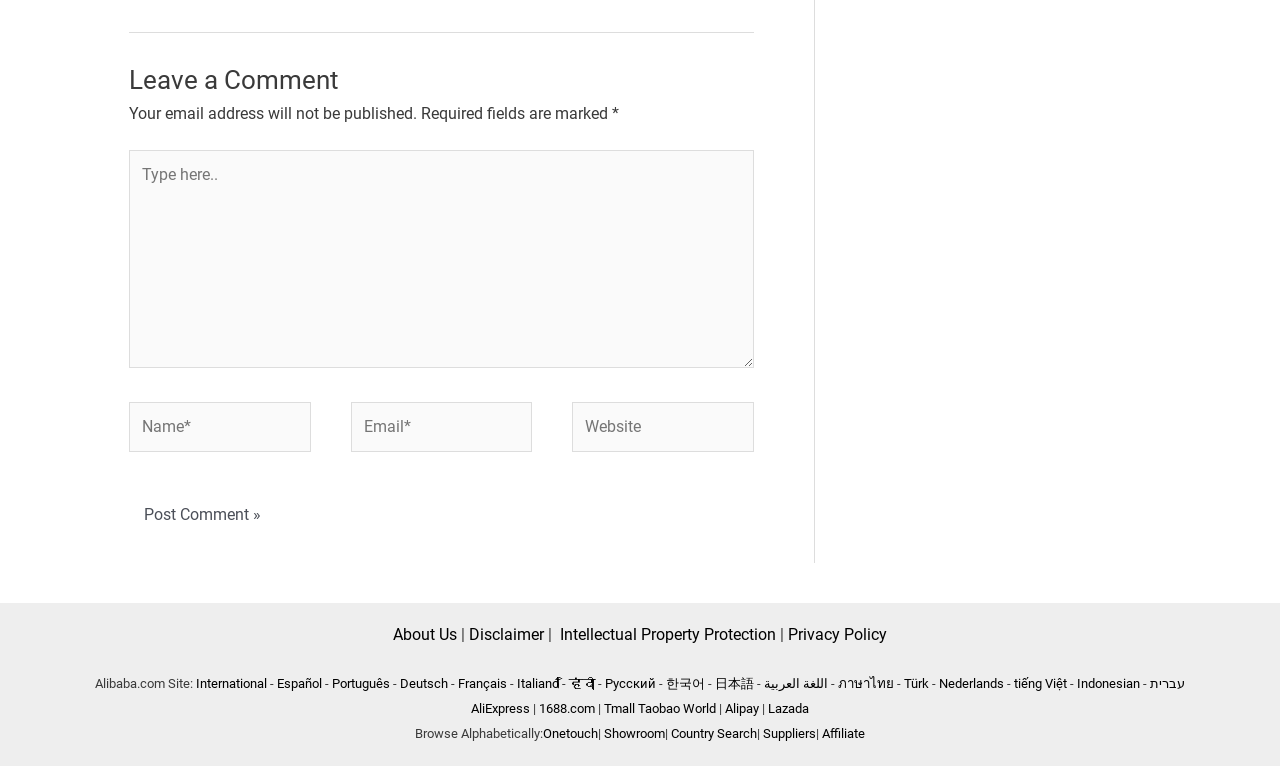Identify the bounding box coordinates of the section to be clicked to complete the task described by the following instruction: "Type your name". The coordinates should be four float numbers between 0 and 1, formatted as [left, top, right, bottom].

[0.101, 0.524, 0.243, 0.59]